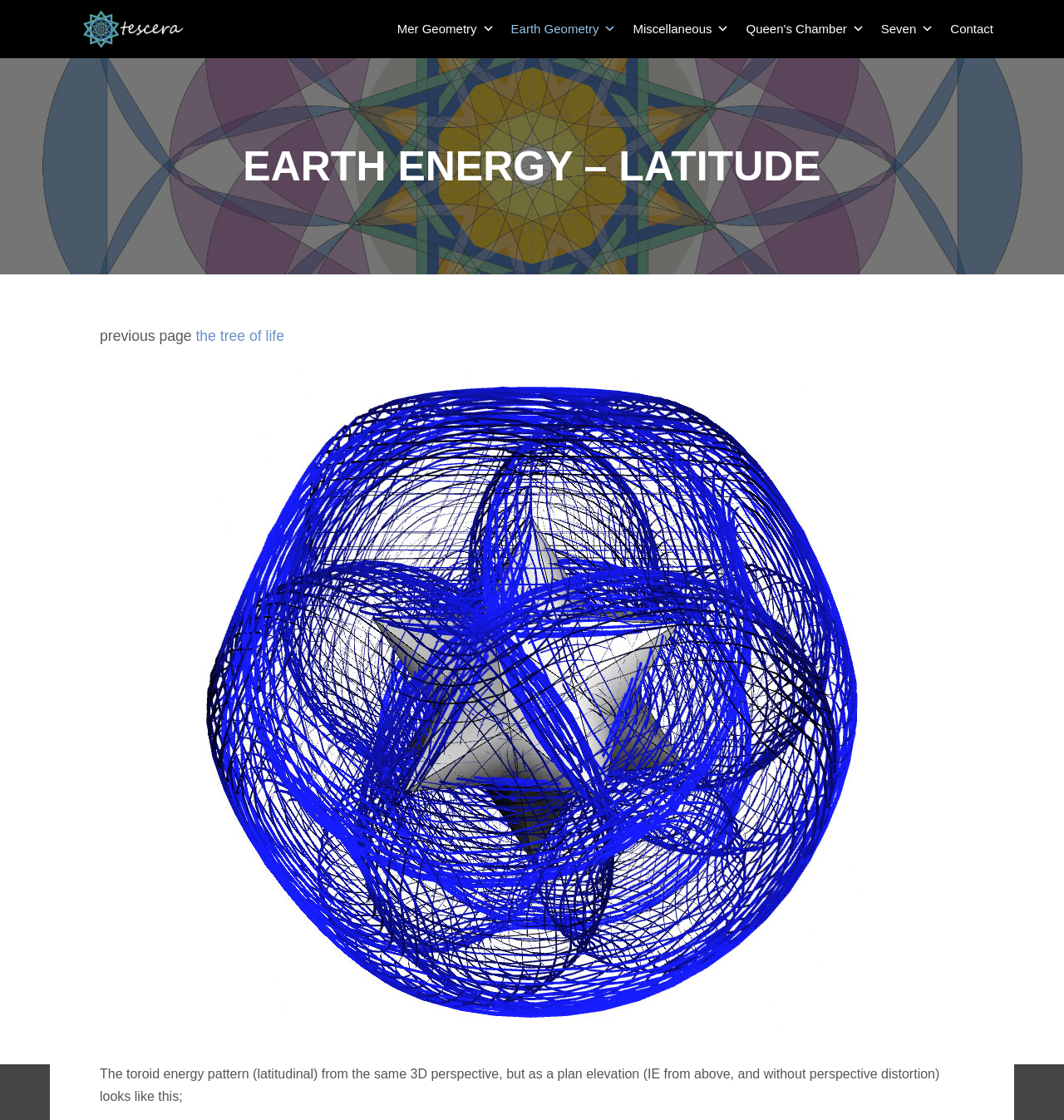Locate and generate the text content of the webpage's heading.

EARTH ENERGY – LATITUDE